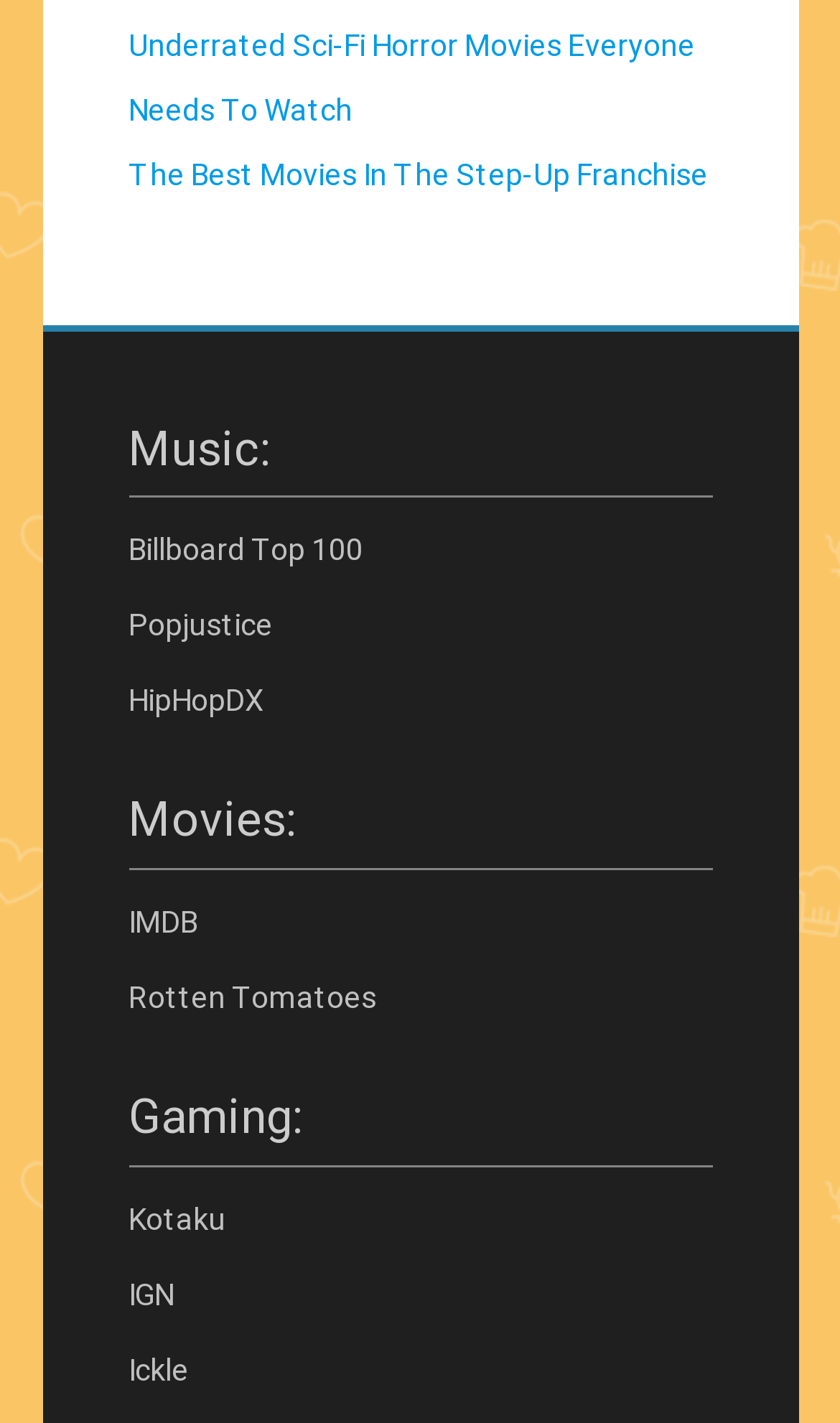Determine the bounding box coordinates for the area that needs to be clicked to fulfill this task: "click on Glucotrust". The coordinates must be given as four float numbers between 0 and 1, i.e., [left, top, right, bottom].

None